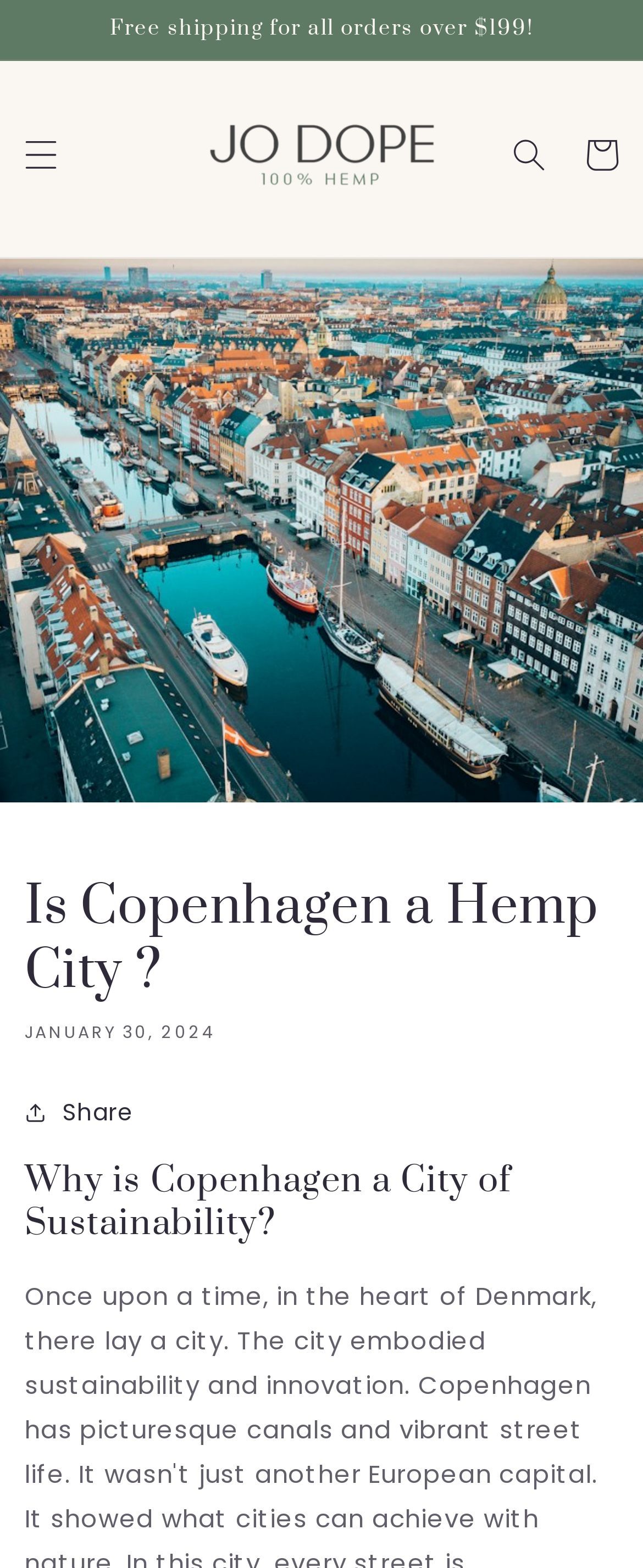Provide a comprehensive description of the webpage.

The webpage appears to be about JoDope, a company that sells hemp bed linen products, with a focus on sustainability. At the top left corner, there is a cart icon image. Below it, there is an announcement region that spans the entire width of the page, with a static text stating "Free shipping for all orders over $199!".

To the right of the announcement region, there is a menu disclosure triangle. Next to it, there is a link to the JoDope website, accompanied by a JoDope logo image. On the top right corner, there is a search disclosure triangle.

Below the top navigation bar, there is a large section that takes up most of the page's width. It contains an image related to Jo Dope Hemp Bed Linen Near you Copenhagen, with a header that asks "Is Copenhagen a Hemp City?". Below the header, there is a time element displaying the date "JANUARY 30, 2024". 

Further down, there is a heading that asks "Why is Copenhagen a City of Sustainability?", which is the main topic of the webpage. There is also a share disclosure triangle located below the heading. Overall, the webpage has a simple and clean layout, with a focus on promoting sustainable bed linen products.